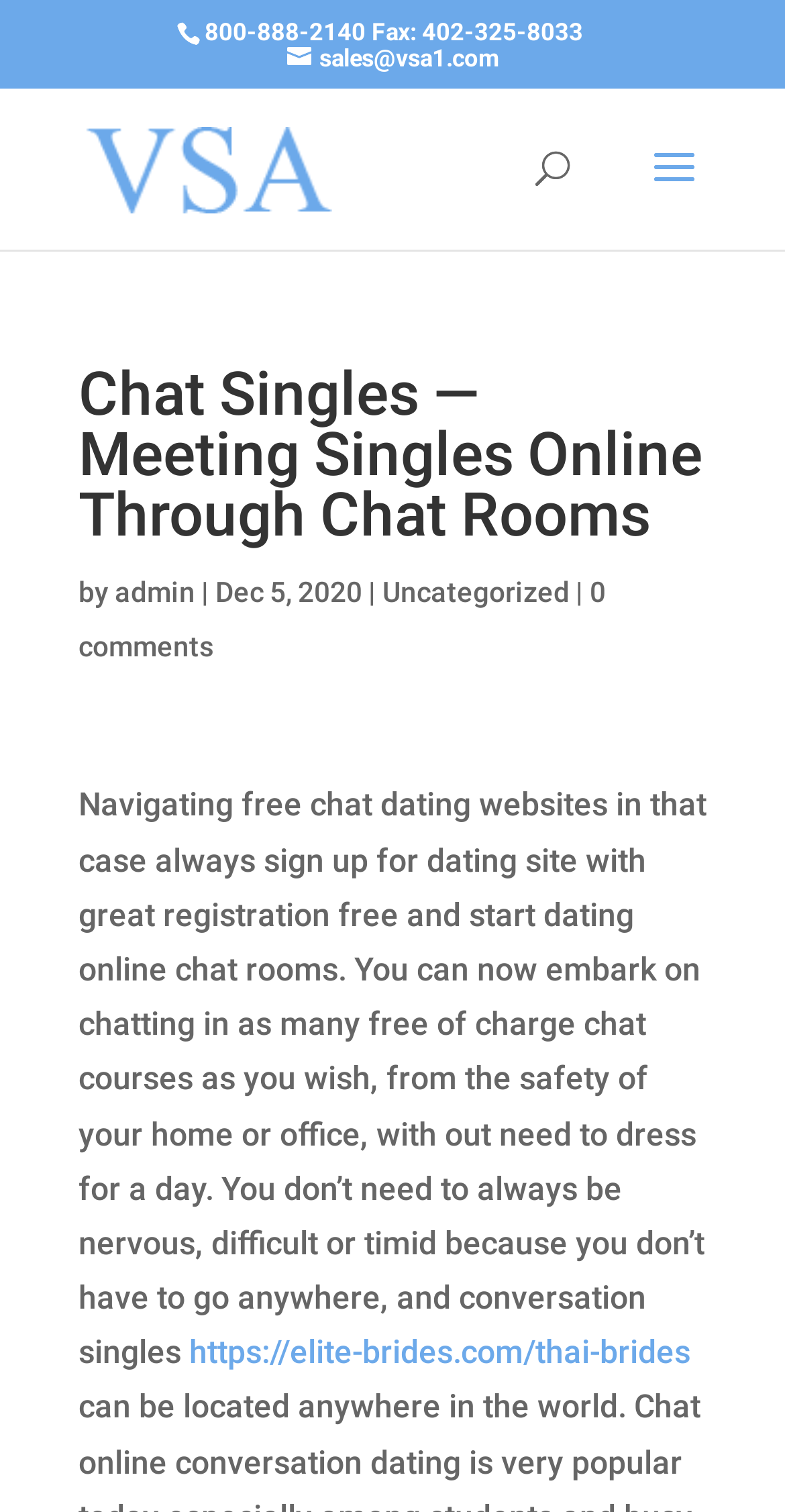Using the image as a reference, answer the following question in as much detail as possible:
What is the date of the article?

I found the date of the article by looking at the StaticText element with the text 'Dec 5, 2020' below the heading 'Chat Singles — Meeting Singles Online Through Chat Rooms'.